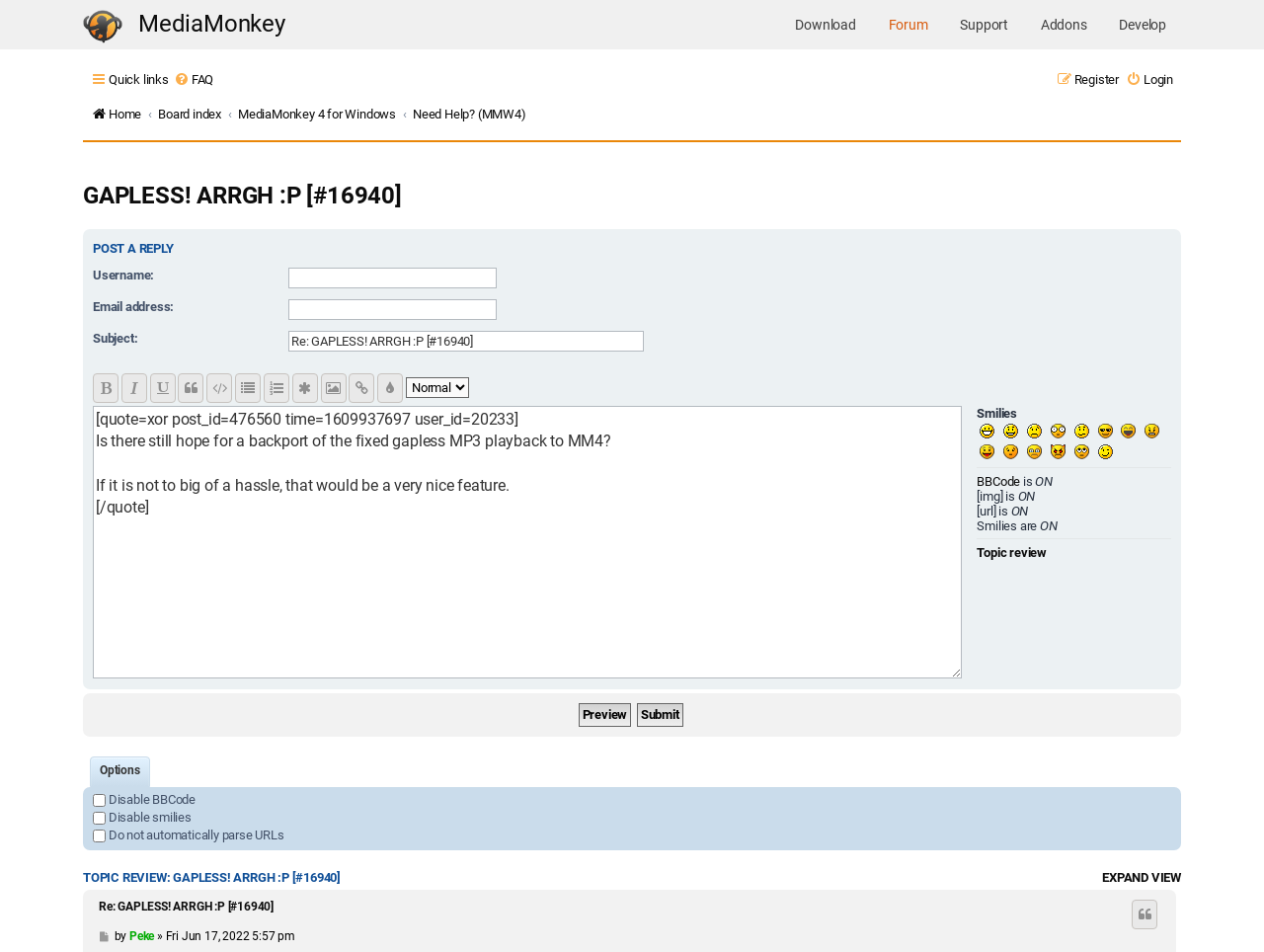Identify the bounding box coordinates of the section that should be clicked to achieve the task described: "Enter your username".

[0.228, 0.281, 0.393, 0.303]